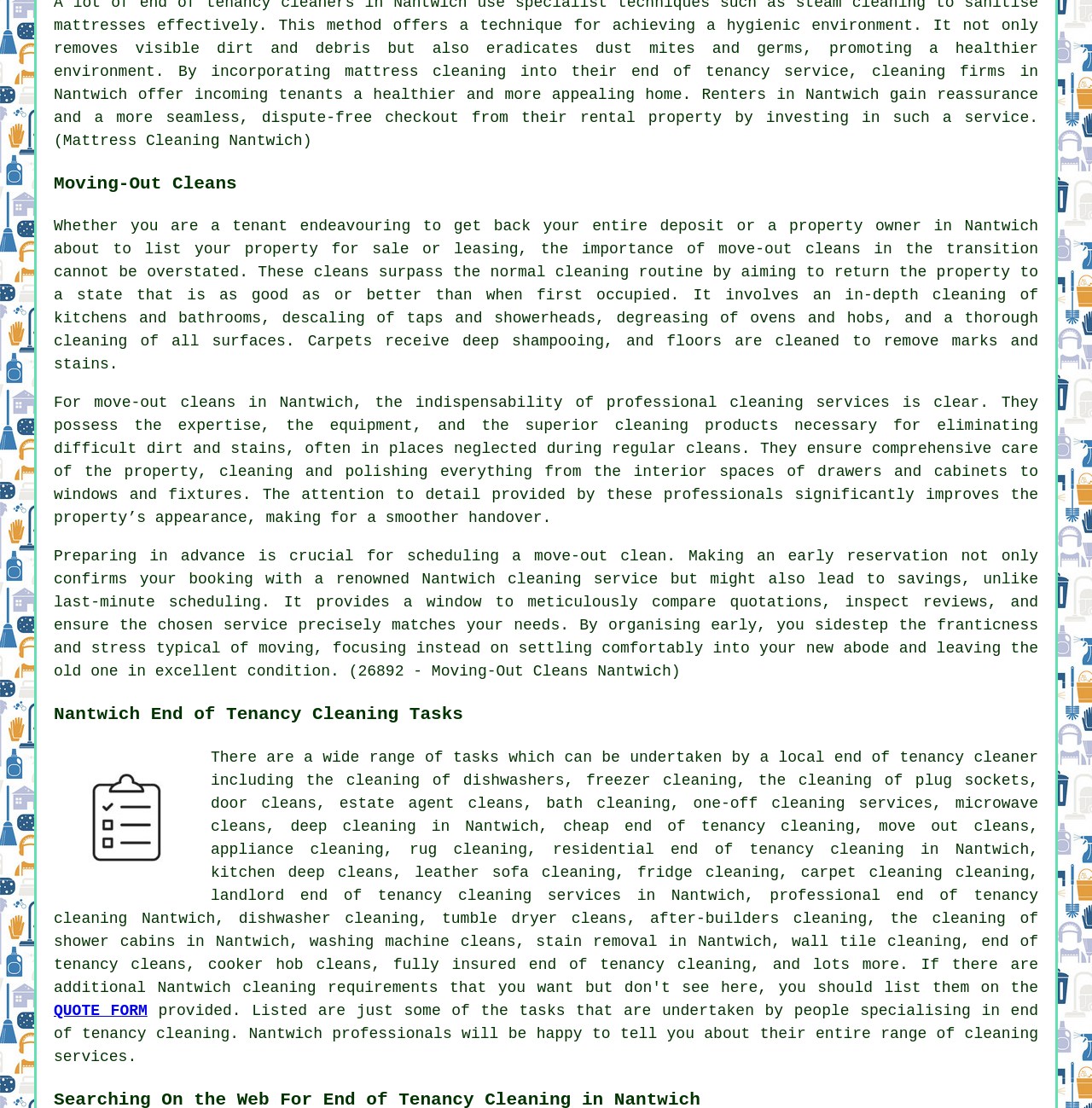Respond to the question below with a single word or phrase:
Why is it important to schedule a move-out clean in advance?

To avoid last-minute stress